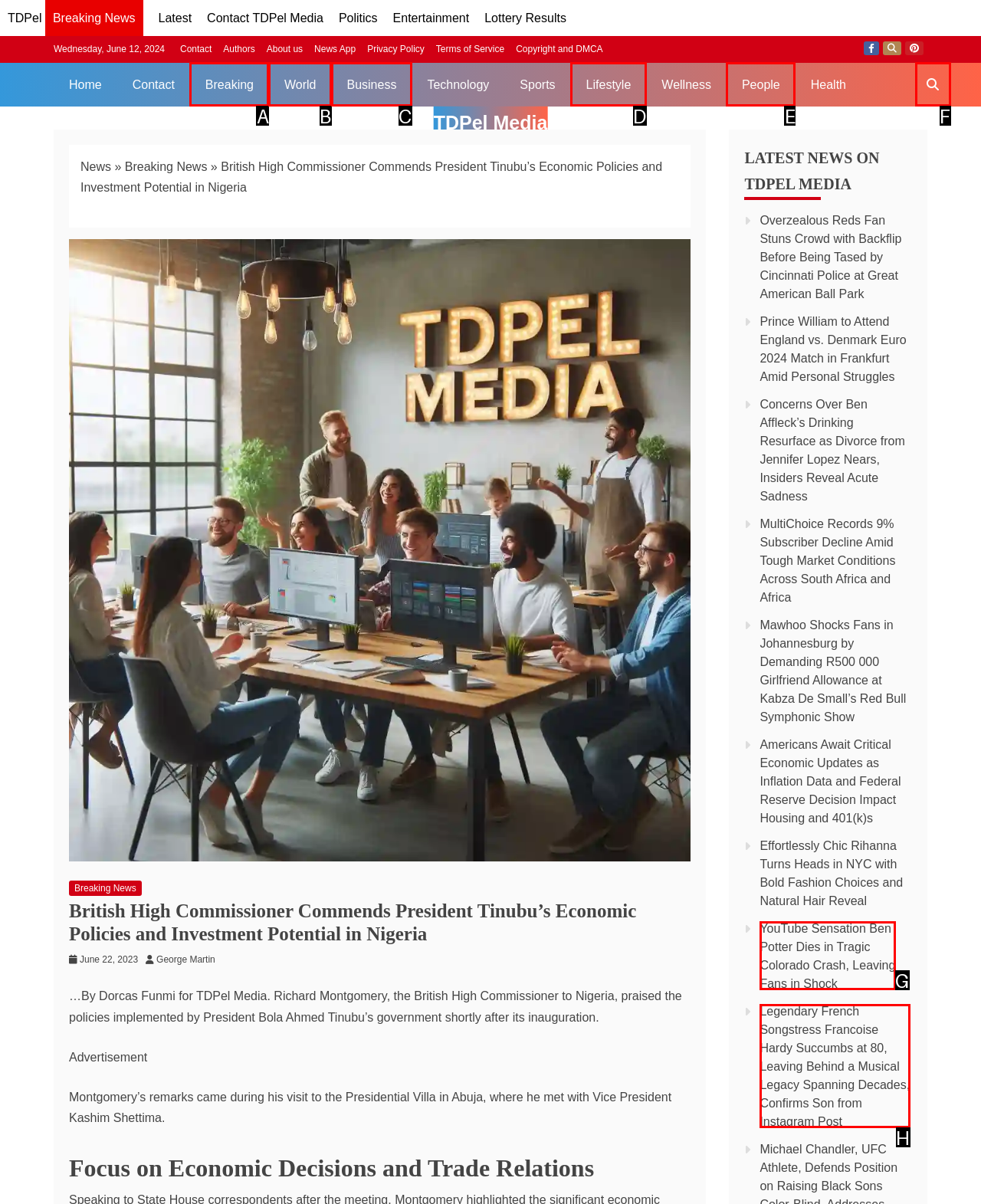Determine the HTML element that aligns with the description: World
Answer by stating the letter of the appropriate option from the available choices.

B